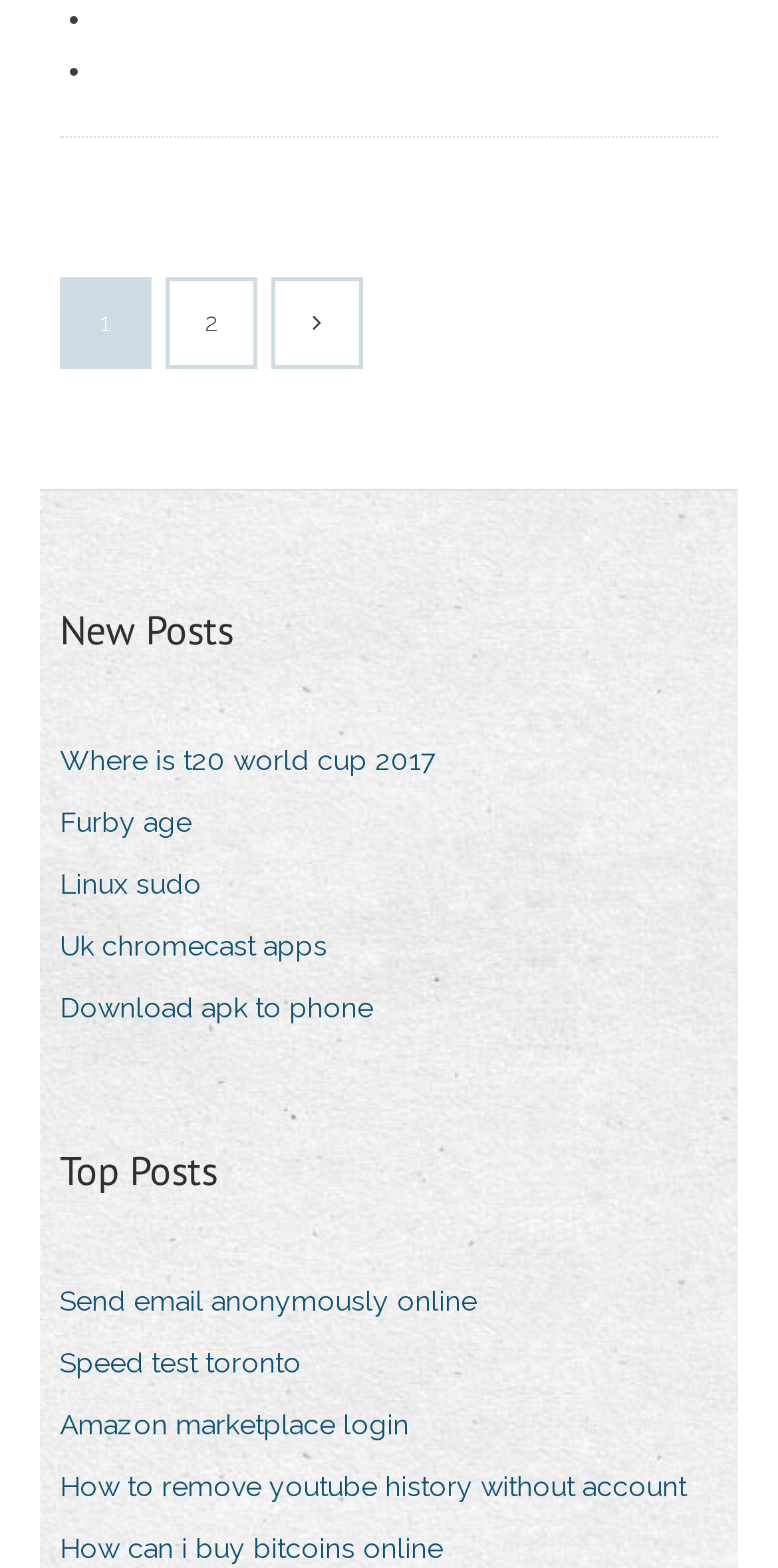What is the first post in the New Posts section?
Could you give a comprehensive explanation in response to this question?

I looked at the webpage and found the section labeled 'New Posts'. The first link in this section is 'Where is t20 world cup 2017', so that's the answer.